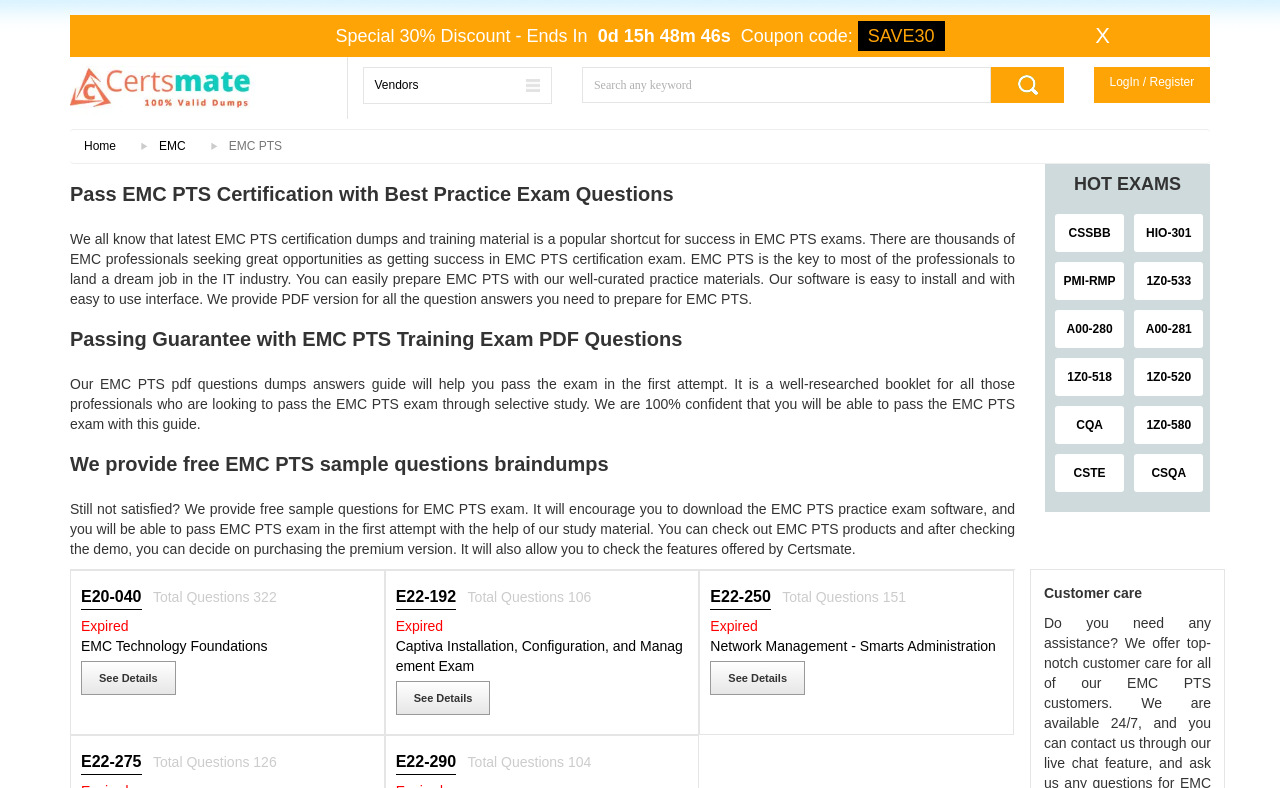Identify the bounding box of the UI element described as follows: "CSSBB". Provide the coordinates as four float numbers in the range of 0 to 1 [left, top, right, bottom].

[0.824, 0.272, 0.878, 0.32]